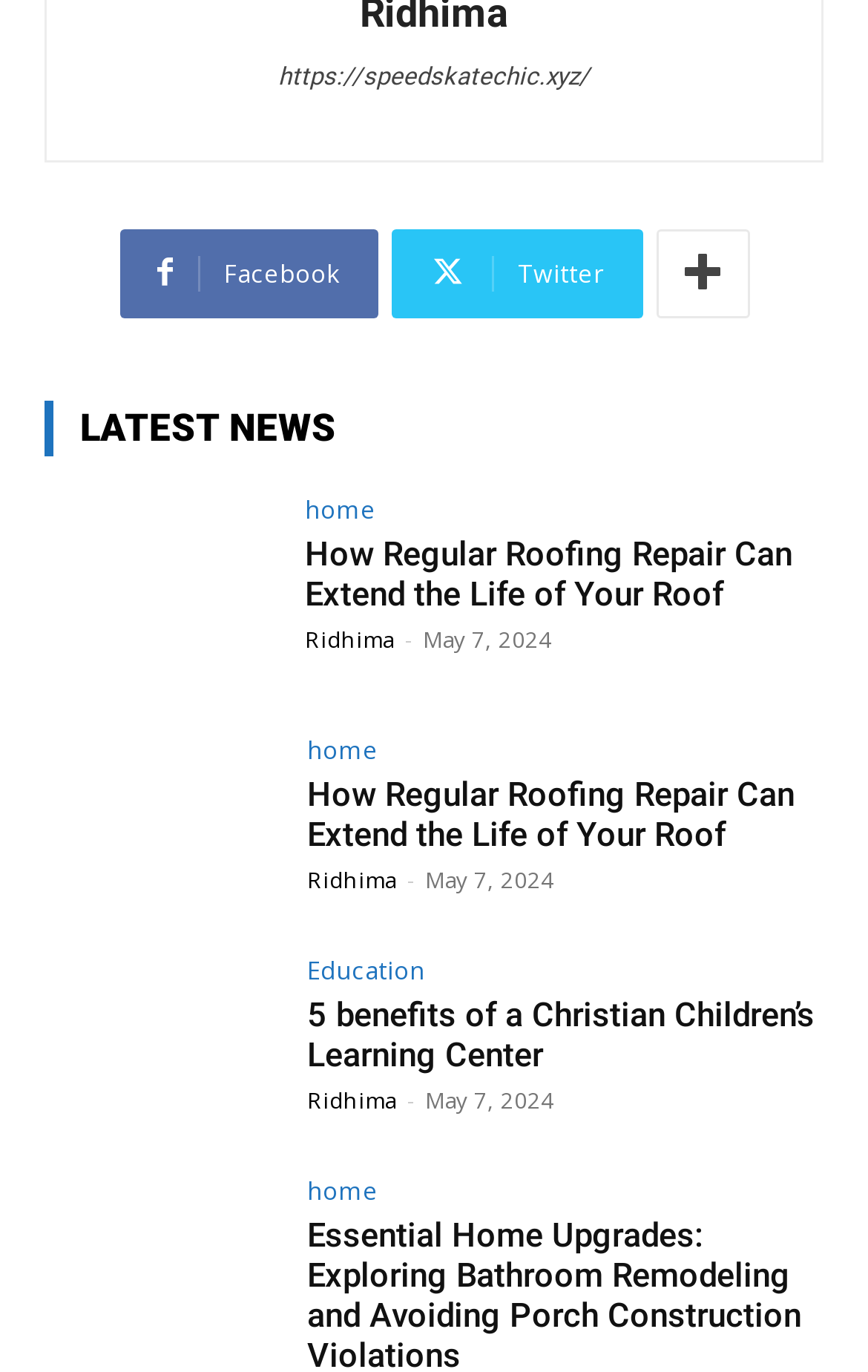Who is the author of the article '5 benefits of a Christian Children’s Learning Center'?
Carefully analyze the image and provide a detailed answer to the question.

I searched for the author of the article '5 benefits of a Christian Children’s Learning Center' and found the name 'Ridhima' mentioned alongside the article title.